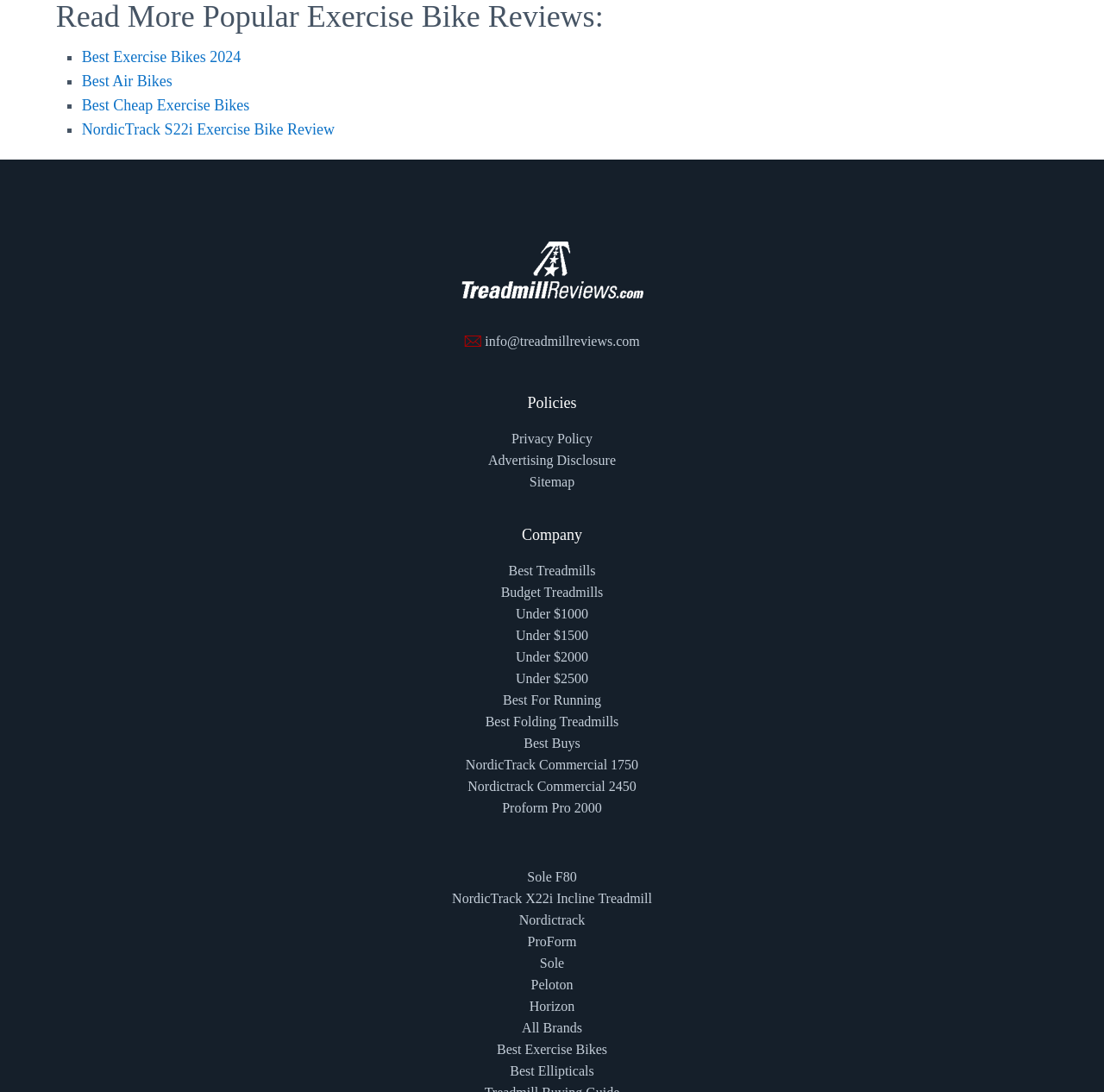Please mark the bounding box coordinates of the area that should be clicked to carry out the instruction: "Click on Best Exercise Bikes 2024".

[0.074, 0.044, 0.218, 0.06]